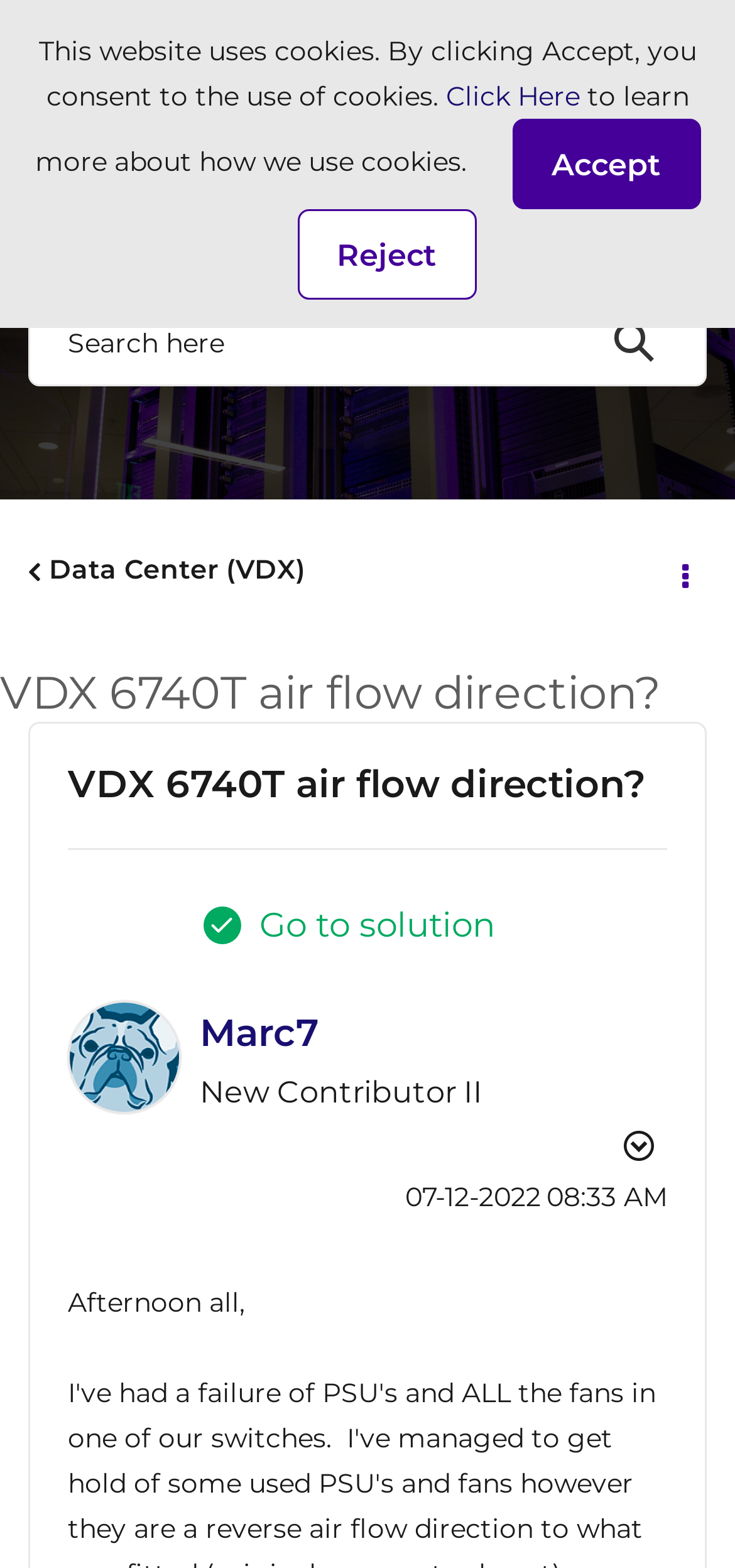Could you please study the image and provide a detailed answer to the question:
What is the website's name?

I determined the website's name by looking at the heading element with the text 'Extreme Networks' which is located at the top of the webpage, indicating that it is the website's title.